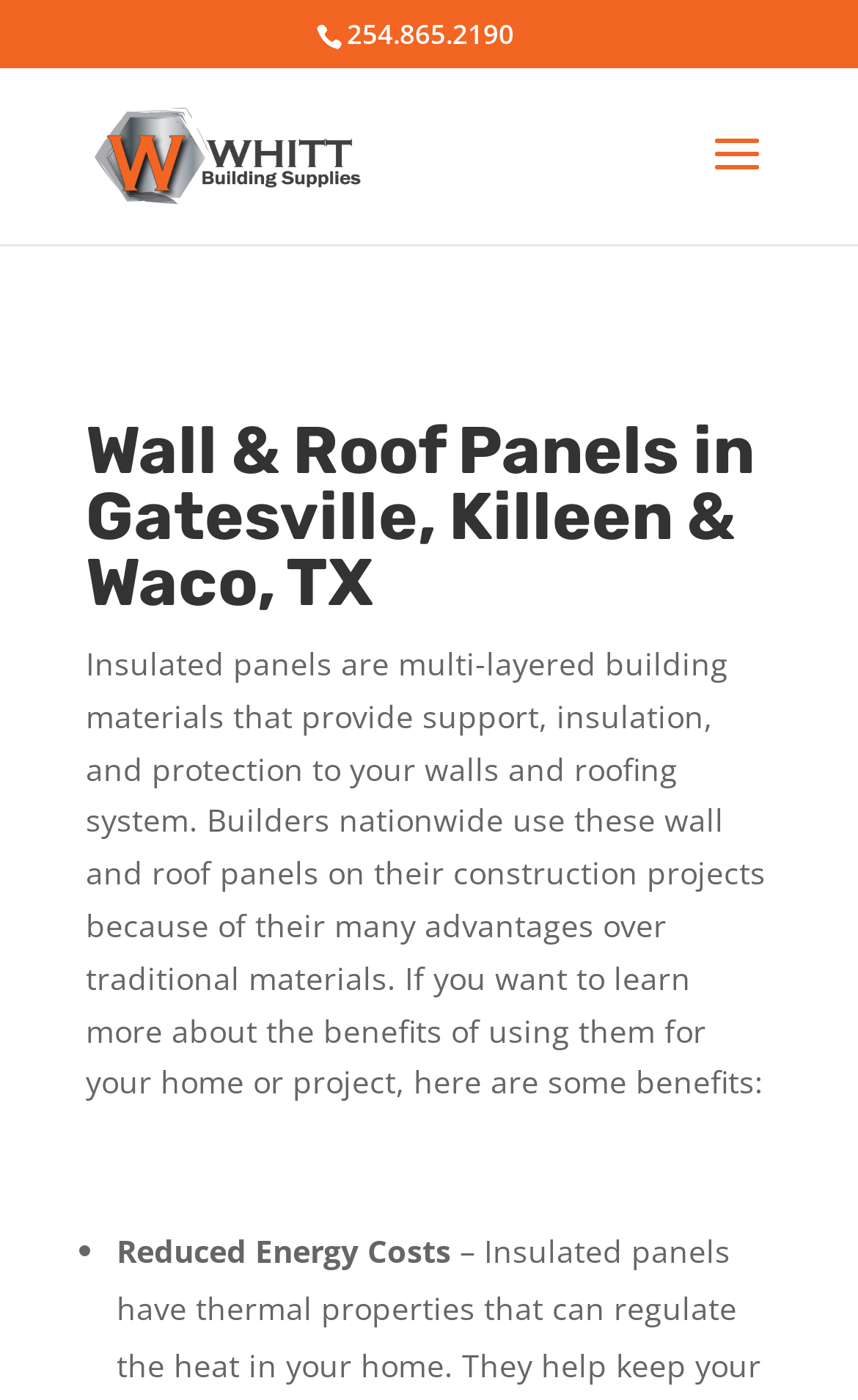Answer briefly with one word or phrase:
What is the phone number of Whitt Building Supplies?

254.865.2190